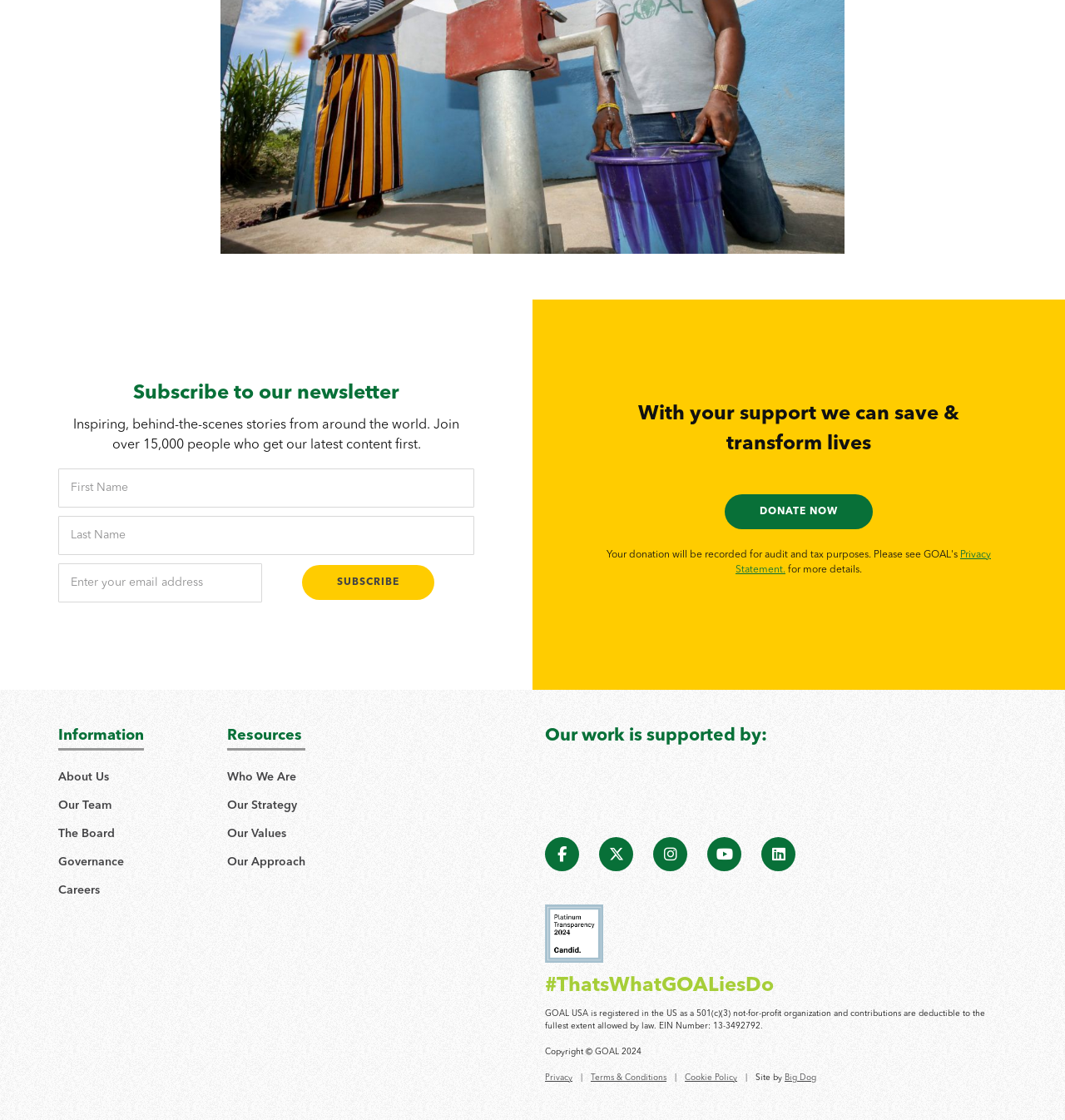Answer the question with a brief word or phrase:
Who designed the website?

Big Dog